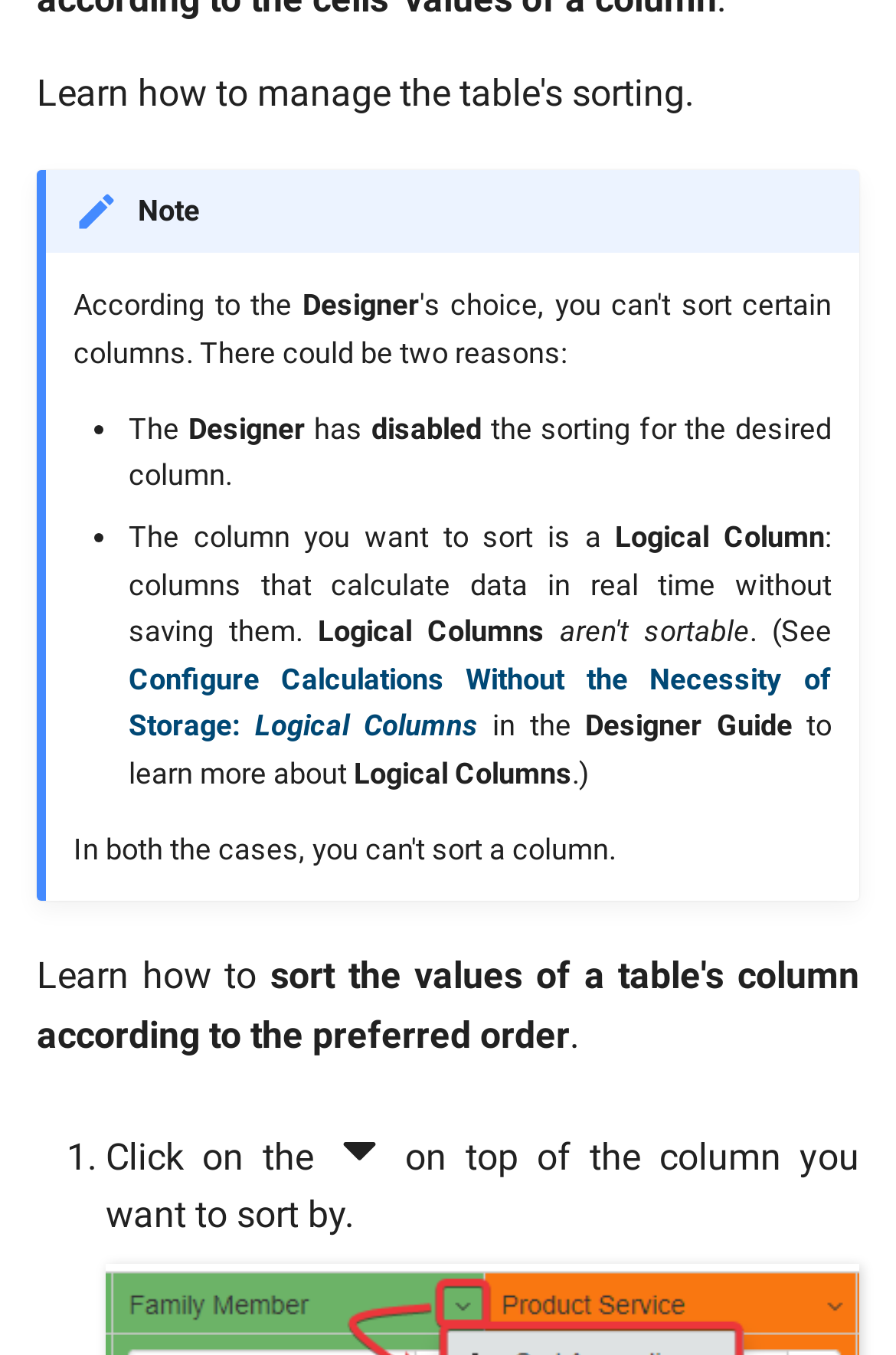Provide the bounding box coordinates of the HTML element this sentence describes: "Migrating Applications and Related Data". The bounding box coordinates consist of four float numbers between 0 and 1, i.e., [left, top, right, bottom].

[0.0, 0.0, 0.621, 0.122]